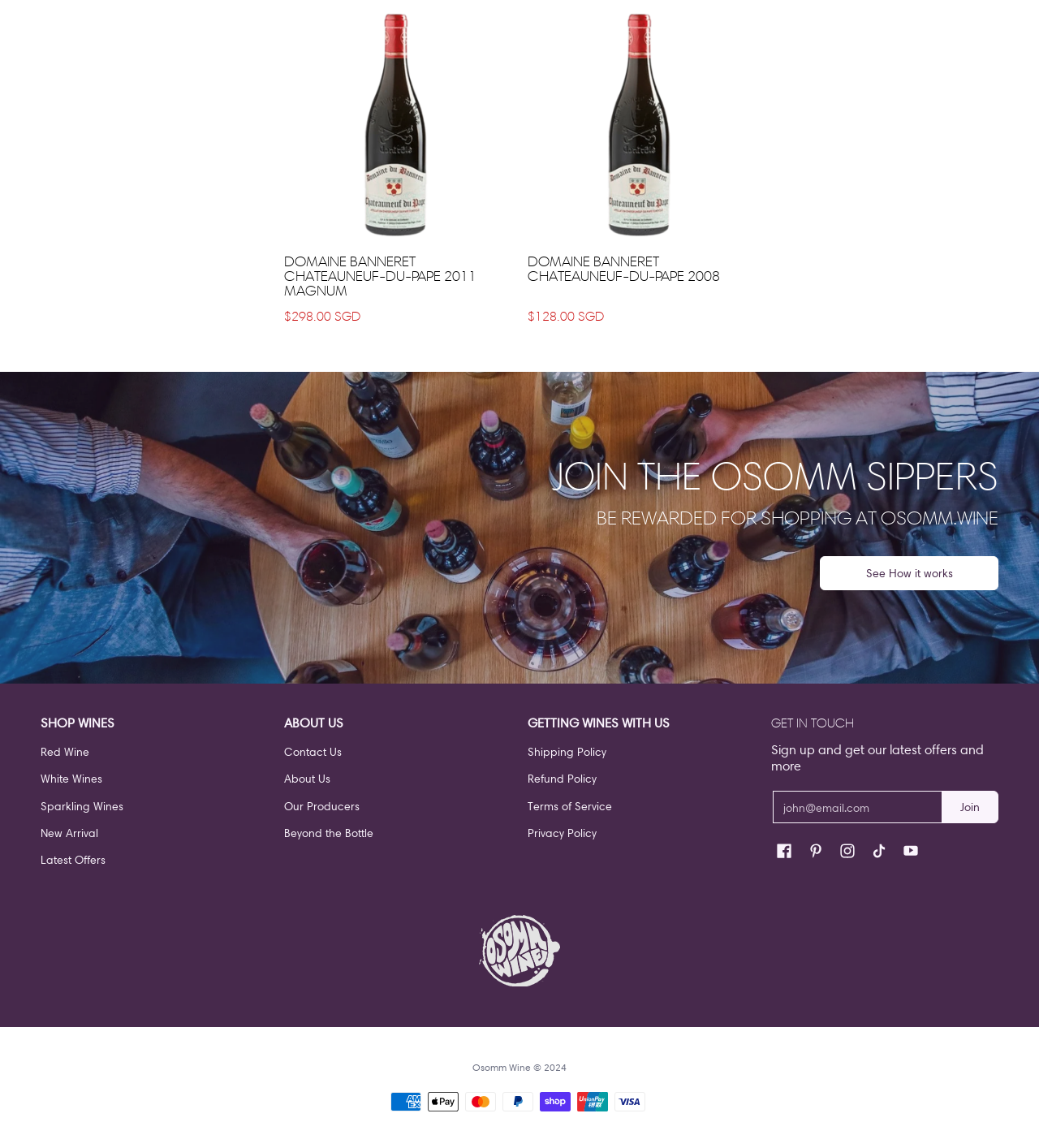Identify the bounding box coordinates of the clickable region necessary to fulfill the following instruction: "Add Domaine Banneret Chateauneuf-du-Pape 2011 Magnum to cart". The bounding box coordinates should be four float numbers between 0 and 1, i.e., [left, top, right, bottom].

[0.273, 0.289, 0.492, 0.32]